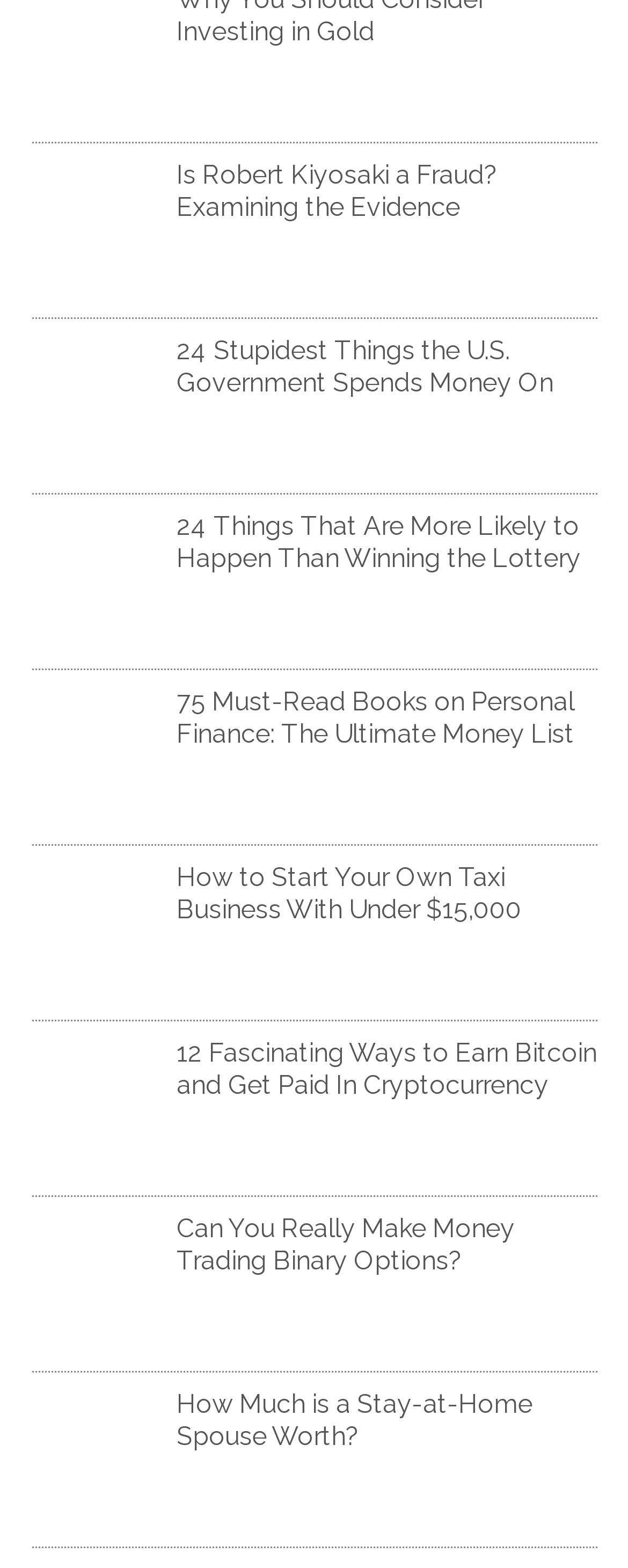Extract the bounding box coordinates of the UI element described: "alt="robert kiyosaki fraud scam legitimate"". Provide the coordinates in the format [left, top, right, bottom] with values ranging from 0 to 1.

[0.05, 0.169, 0.281, 0.188]